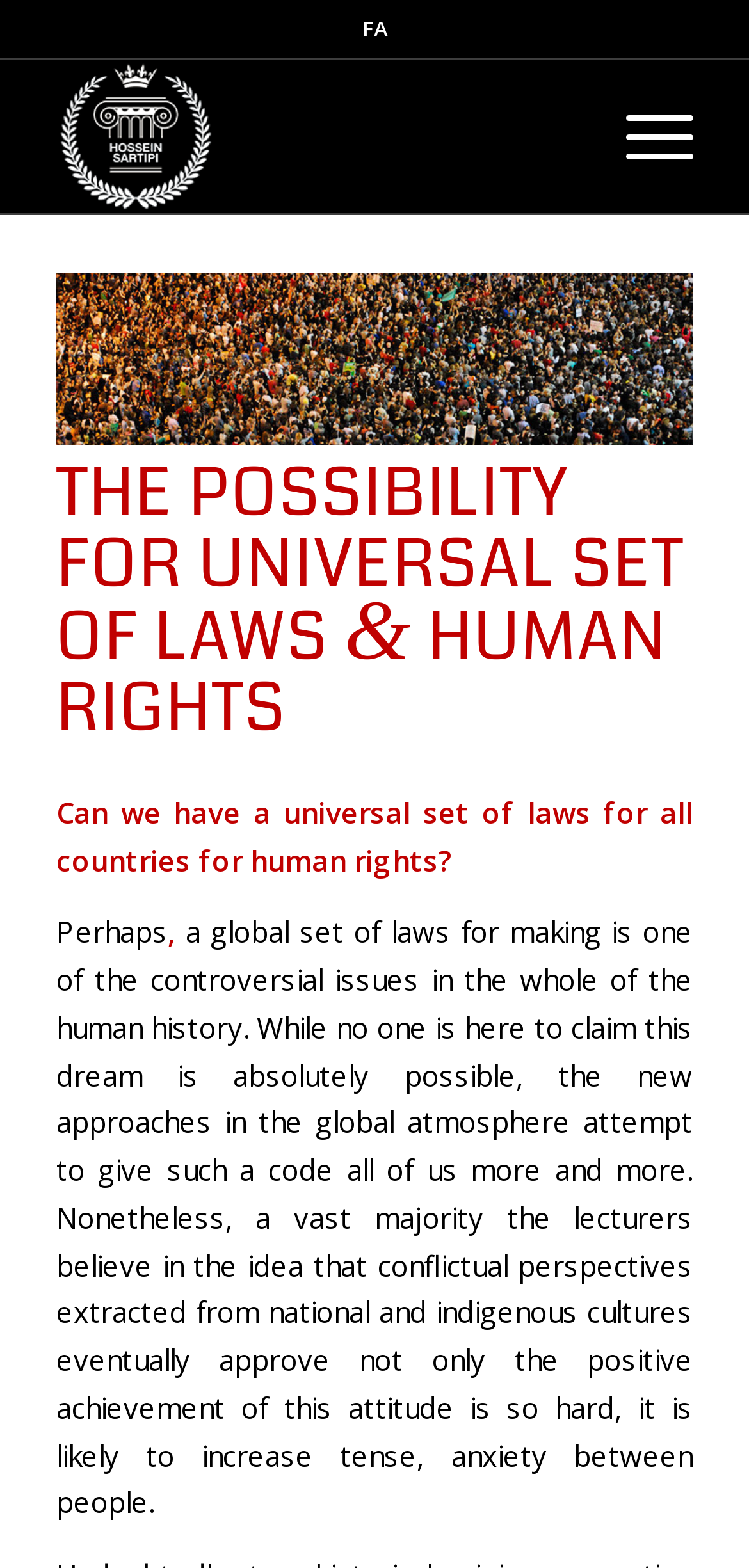Describe every aspect of the webpage comprehensively.

The webpage is titled "The Possibility for Universal Set of Laws & Human Rights - Dr. Hossein Sartipi". At the top, there is a link to "FA" on the left, and a layout table that spans most of the width. Within this table, there is a link to "Dr. Hossein Sartipi" accompanied by an image of the same name, positioned on the left. To the right of this, there is a menu item labeled "Search" and a link to "Menu" at the far right.

Below this top section, there is a prominent heading that reads "THE POSSIBILITY FOR UNIVERSAL SET OF LAWS & HUMAN RIGHTS". Underneath this heading, there is a paragraph of text that asks whether a universal set of laws for human rights is possible. The text then begins to explore this idea, stating that while it may be a challenging goal, new approaches in the global atmosphere are attempting to make it a reality. The text continues to discuss the potential difficulties and complexities of achieving this goal.

Throughout the webpage, there are a total of 3 links, 1 image, 1 menu item, 1 heading, and 4 blocks of static text. The layout is organized, with clear sections and a prominent heading that draws the reader's attention.